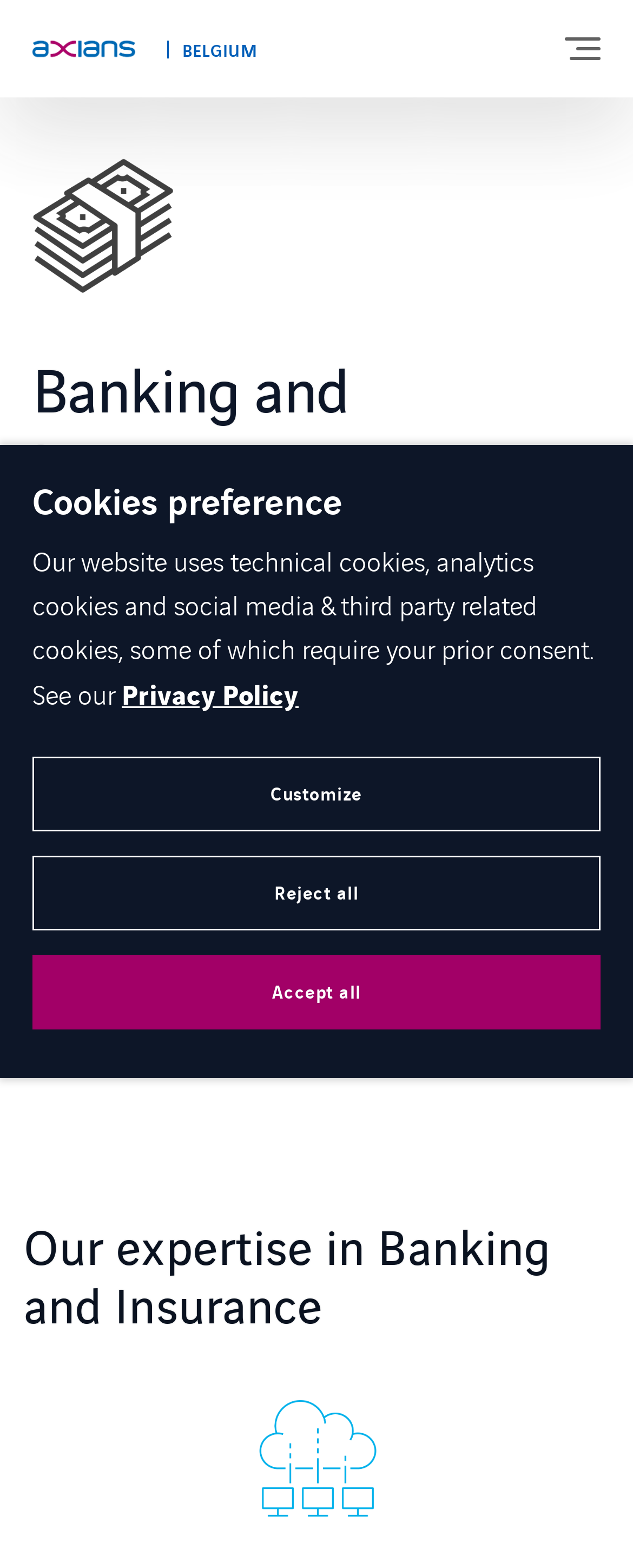Could you highlight the region that needs to be clicked to execute the instruction: "Click the Logo link"?

[0.038, 0.021, 0.226, 0.041]